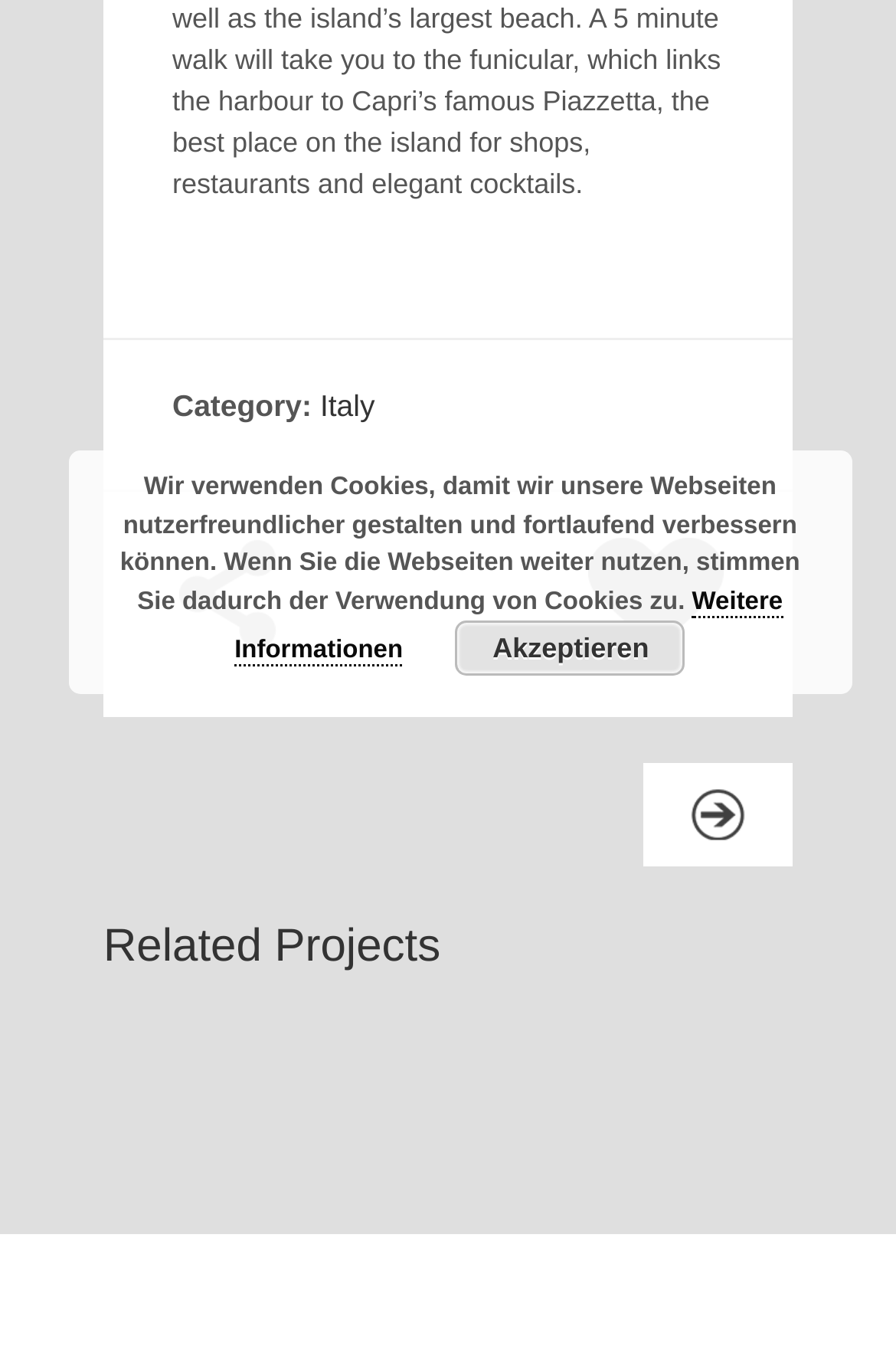Specify the bounding box coordinates (top-left x, top-left y, bottom-right x, bottom-right y) of the UI element in the screenshot that matches this description: Weitere Informationen

[0.262, 0.428, 0.874, 0.486]